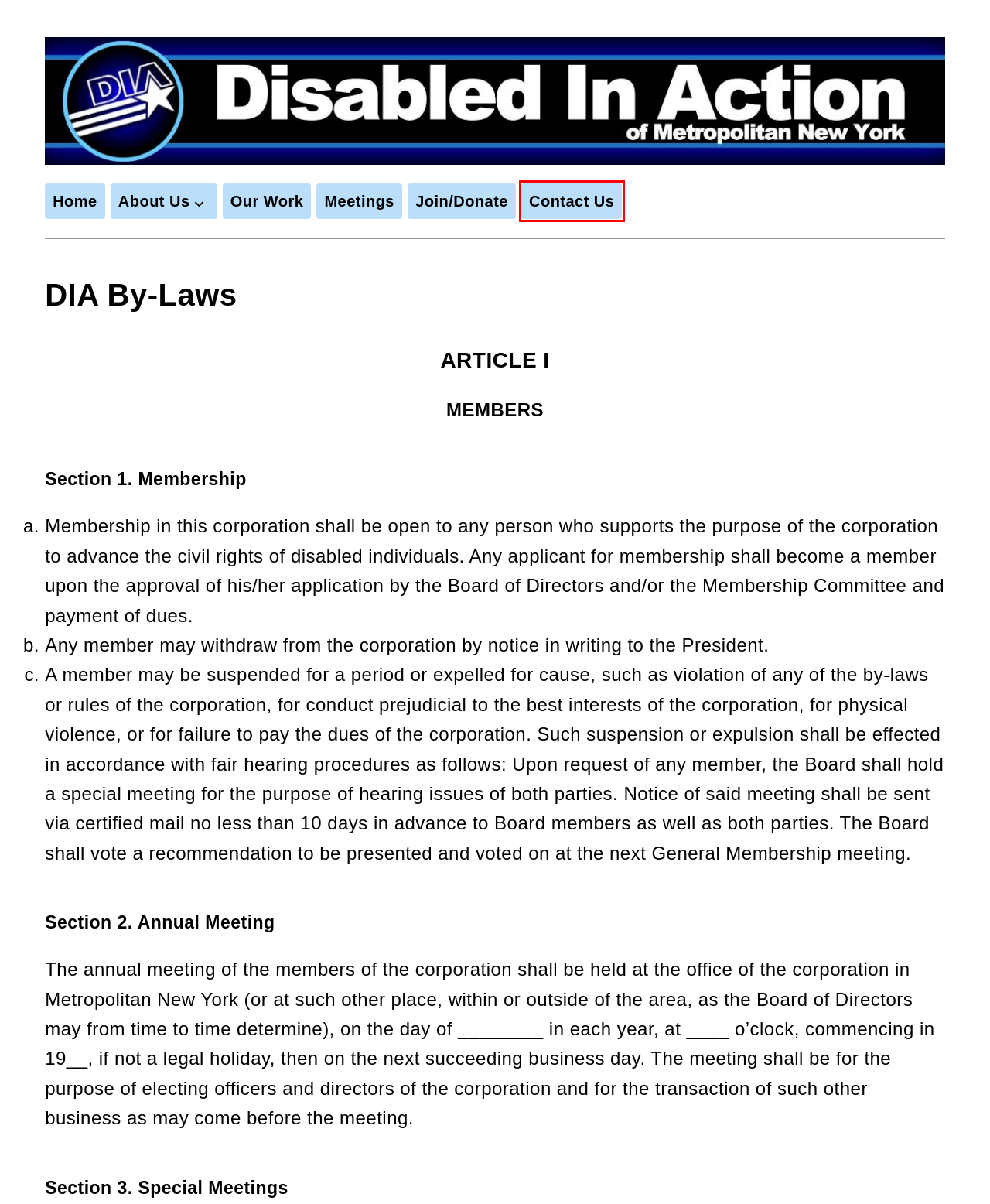Observe the screenshot of a webpage with a red bounding box highlighting an element. Choose the webpage description that accurately reflects the new page after the element within the bounding box is clicked. Here are the candidates:
A. Meetings | Disabled In Action of Metropolitan New York
B. Membership Dues and Donations | Disabled In Action of Metropolitan New York
C. One-Step Campaign | Disabled In Action of Metropolitan New York
D. Our Work | Disabled In Action of Metropolitan New York
E. Contact Us | Disabled In Action of Metropolitan New York
F. Nothing about us, without us! | Disabled In Action of Metropolitan New York
G. The Beginnings of DIA | Disabled In Action of Metropolitan New York
H. About Us | Disabled In Action of Metropolitan New York

E